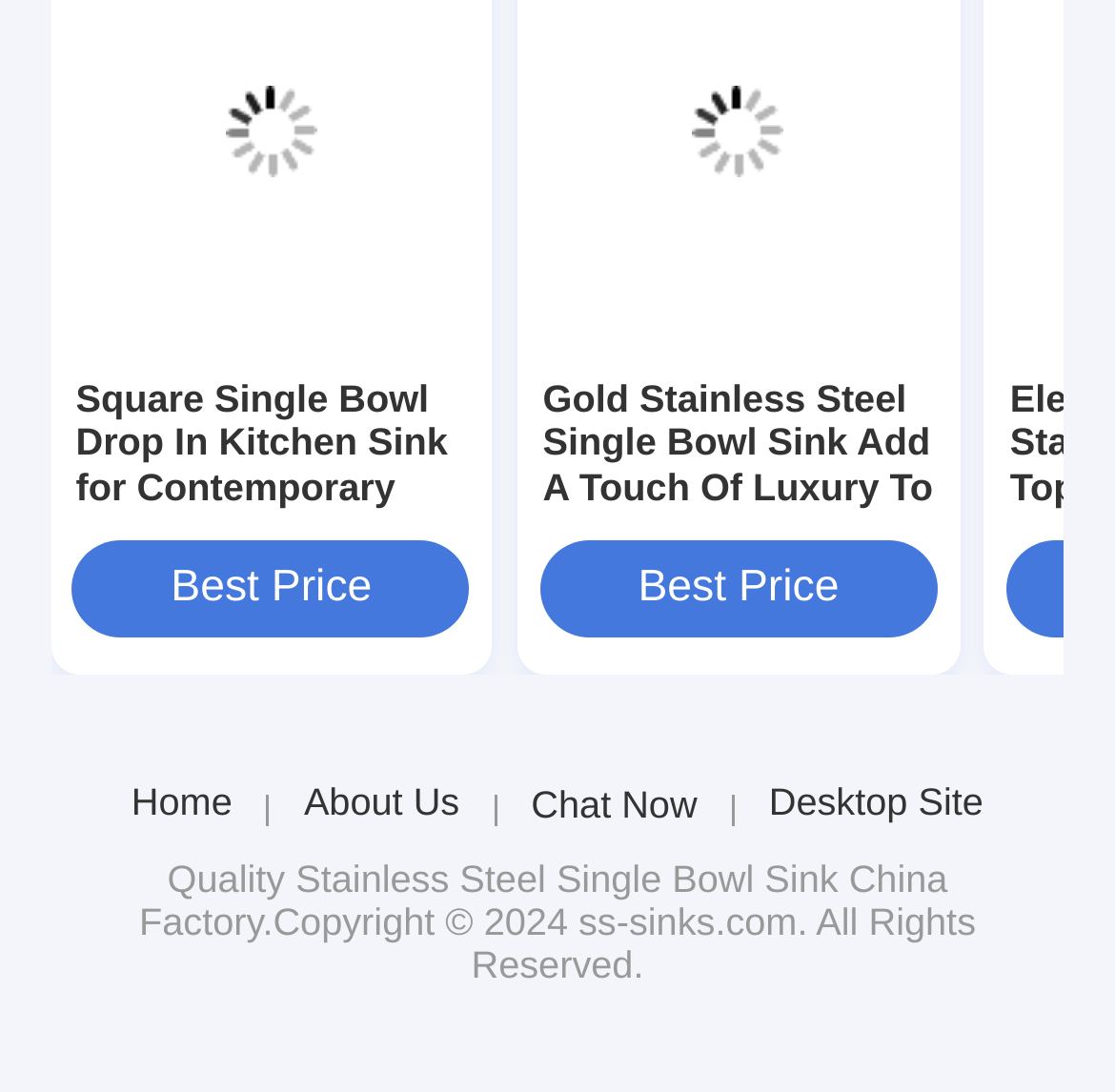Identify the bounding box of the UI element described as follows: "Home". Provide the coordinates as four float numbers in the range of 0 to 1 [left, top, right, bottom].

[0.118, 0.715, 0.208, 0.756]